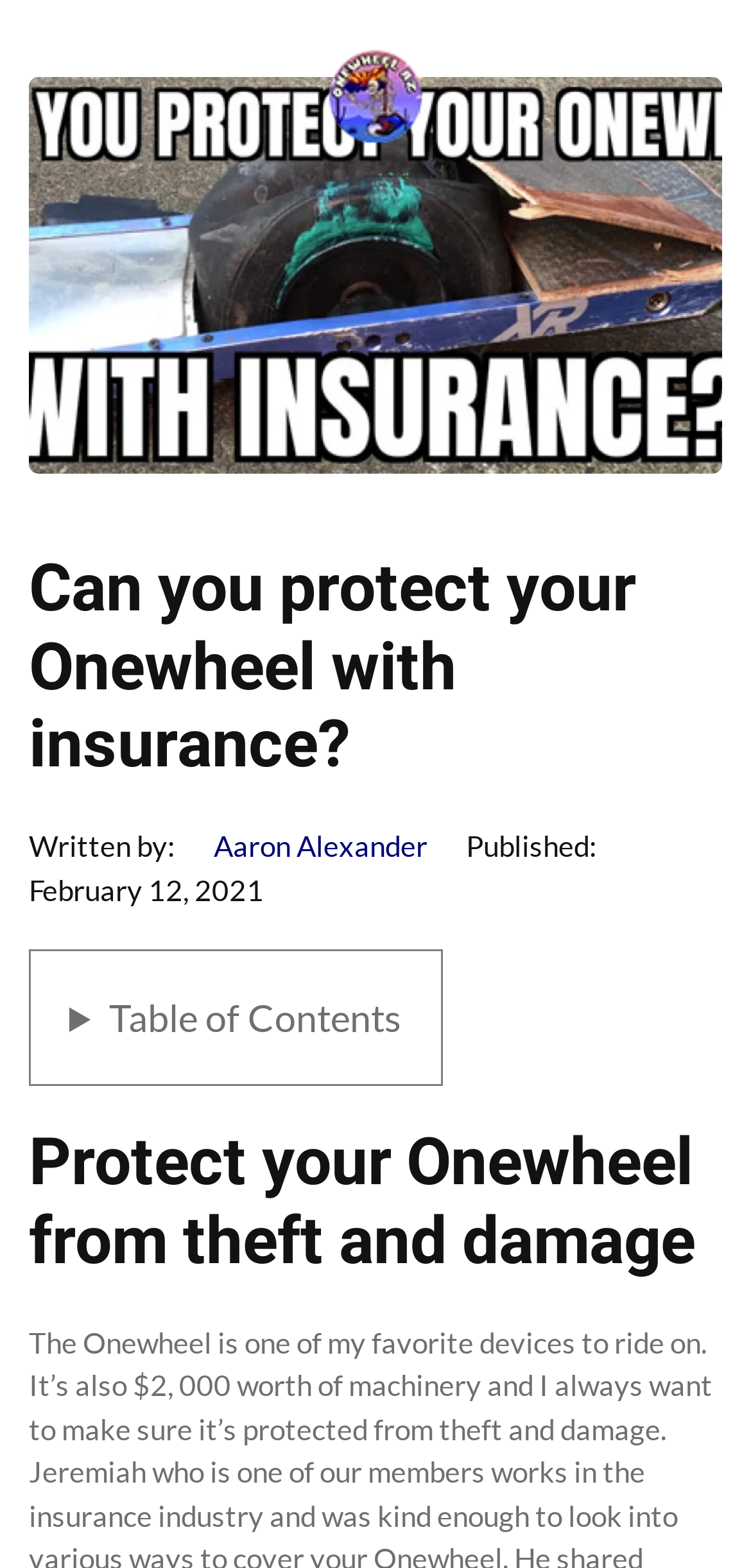Locate the heading on the webpage and return its text.

Can you protect your Onewheel with insurance?